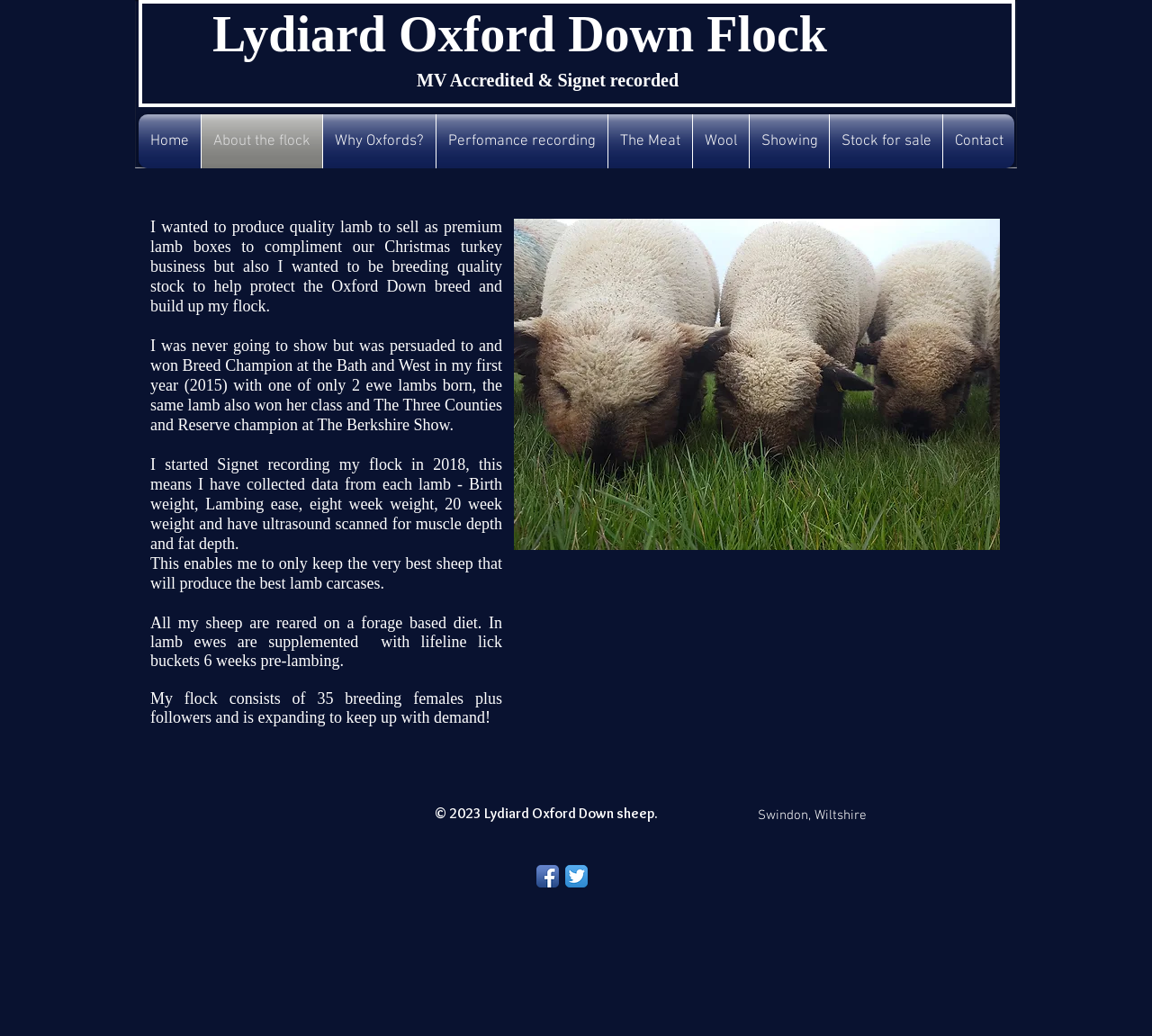Determine the bounding box of the UI component based on this description: "Lydiard Oxford Down Flock". The bounding box coordinates should be four float values between 0 and 1, i.e., [left, top, right, bottom].

[0.184, 0.006, 0.718, 0.06]